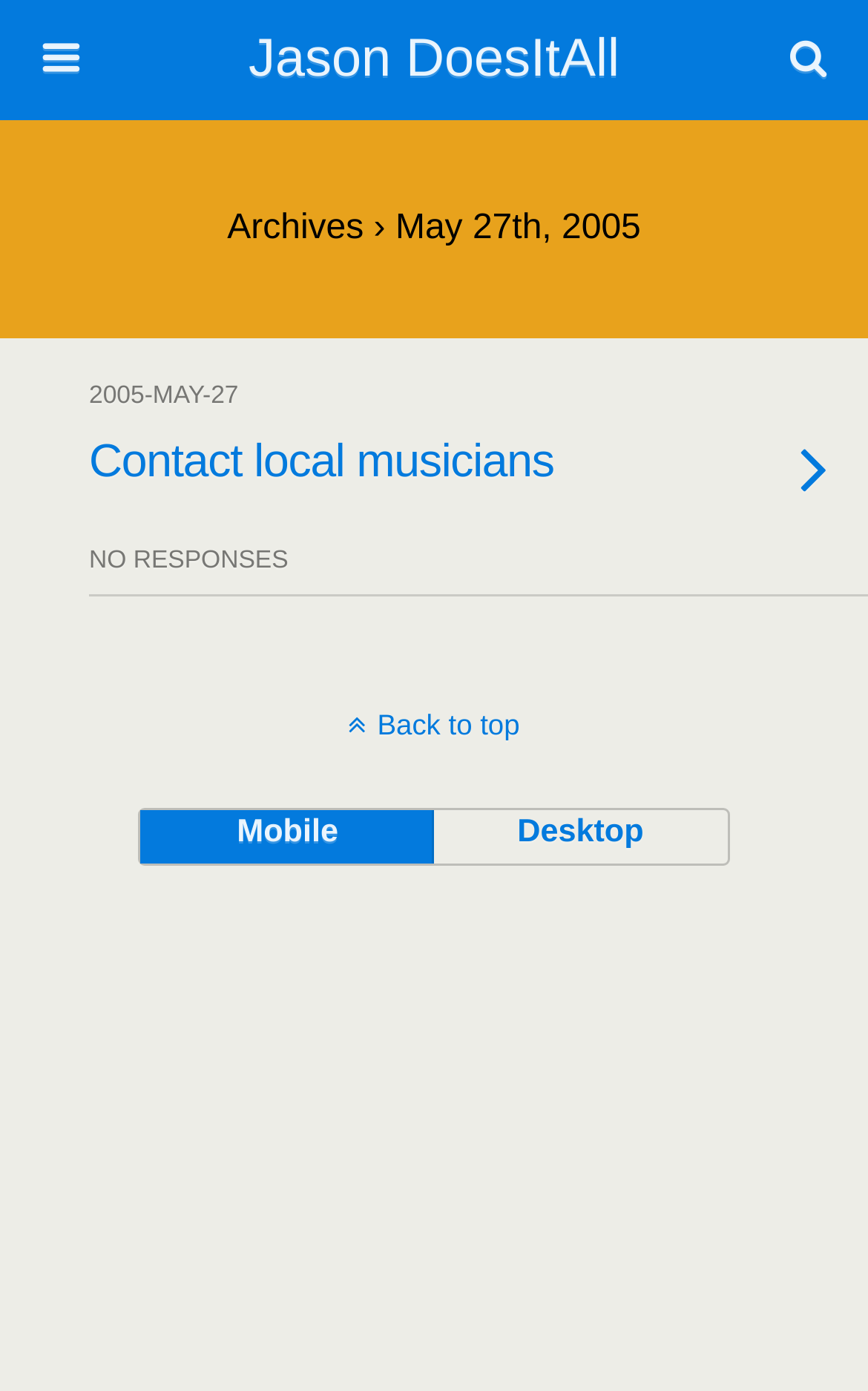How many search options are available?
Please give a detailed and thorough answer to the question, covering all relevant points.

I found the search options by looking at the buttons 'Mobile' and 'Desktop' which are likely to be search options. There are two buttons, hence two search options.